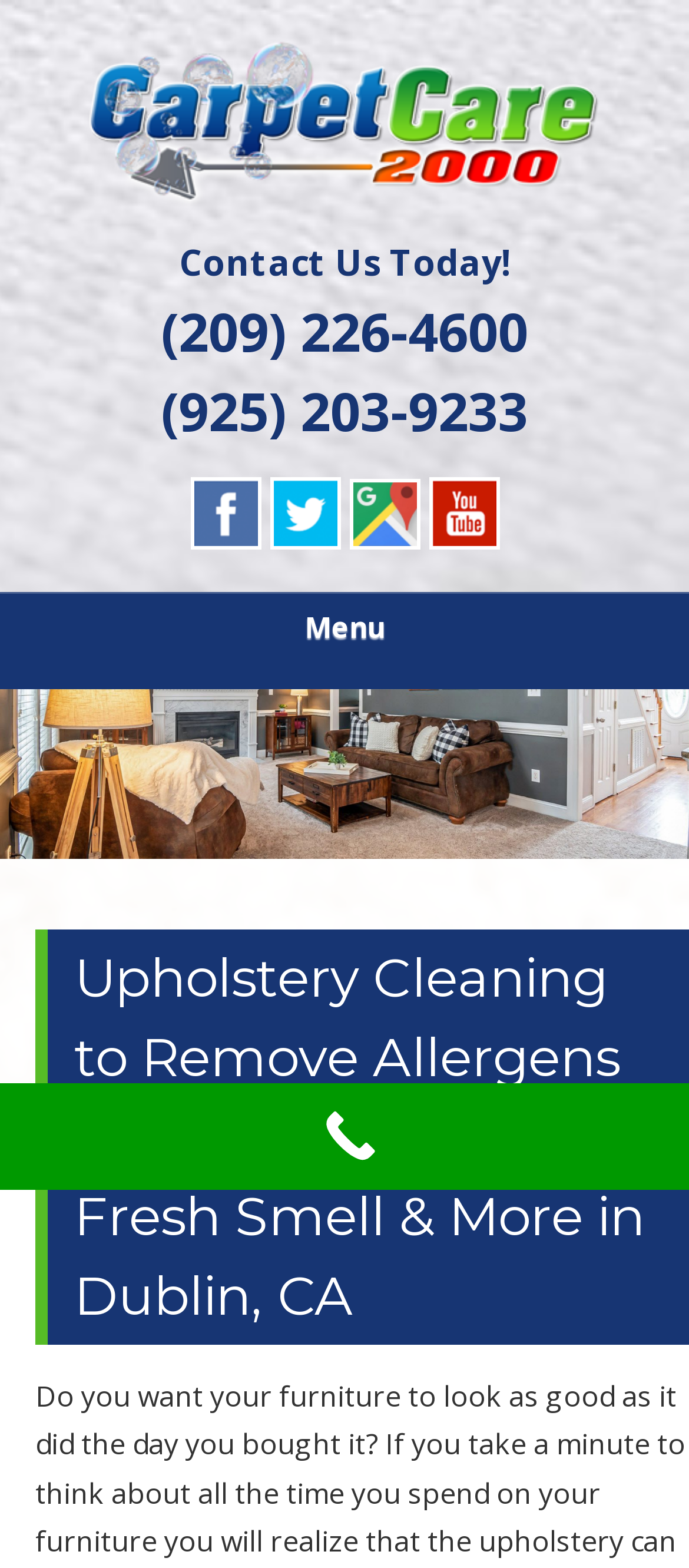Please respond to the question with a concise word or phrase:
What is the company name?

CARPET CARE 2000